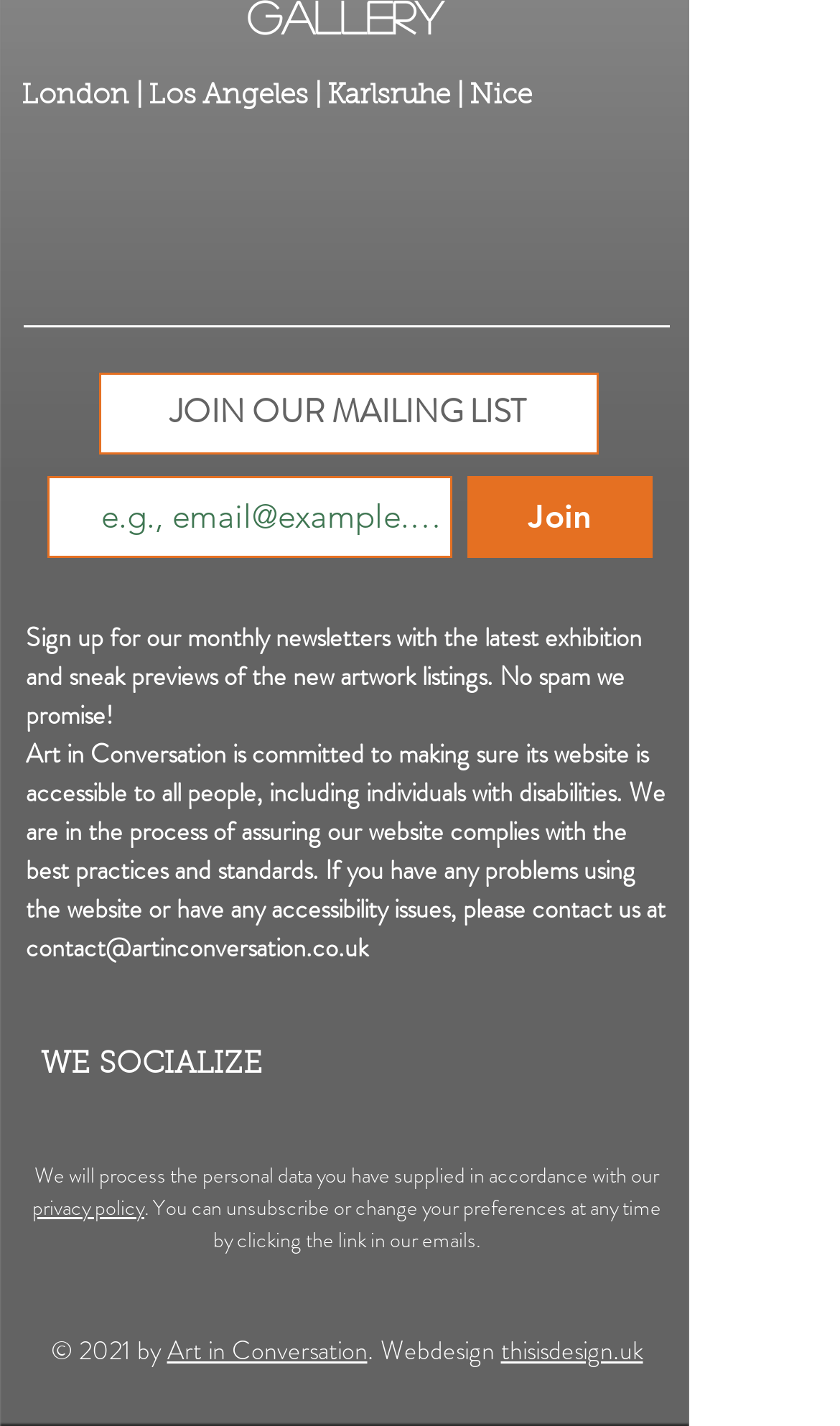What is the logo image filename?
Based on the image, respond with a single word or phrase.

aic logo_ok.png